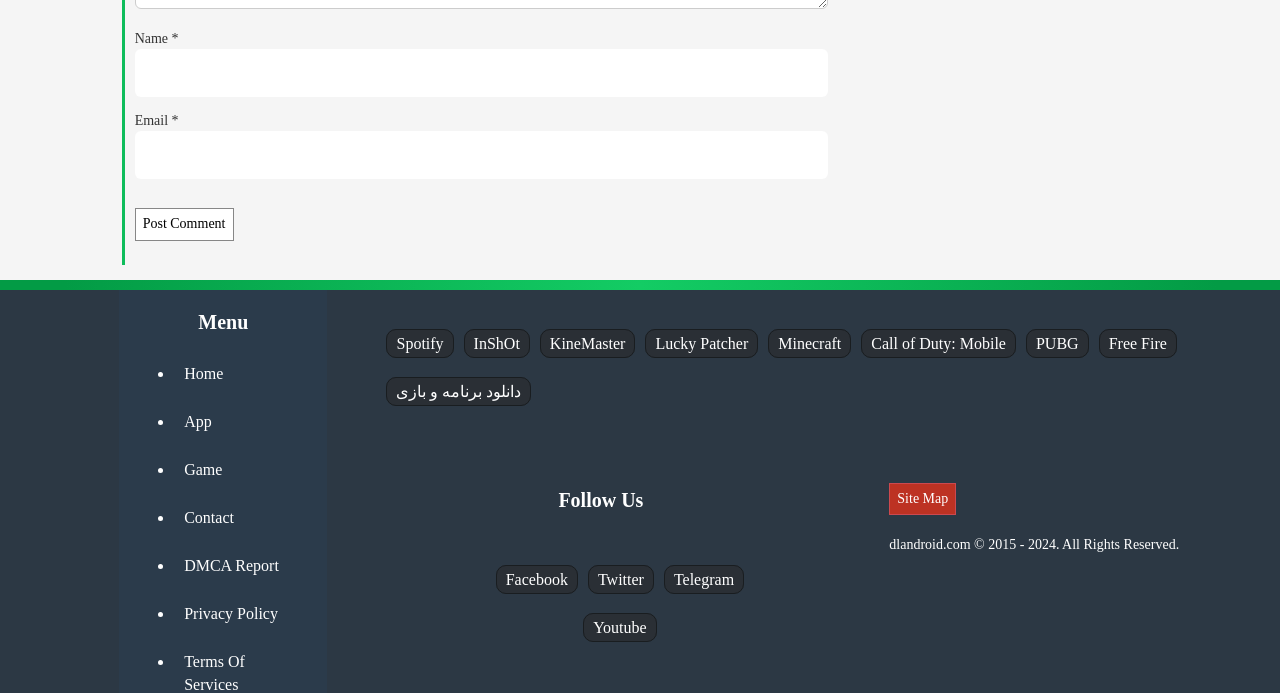How many social media links are there?
From the screenshot, supply a one-word or short-phrase answer.

5